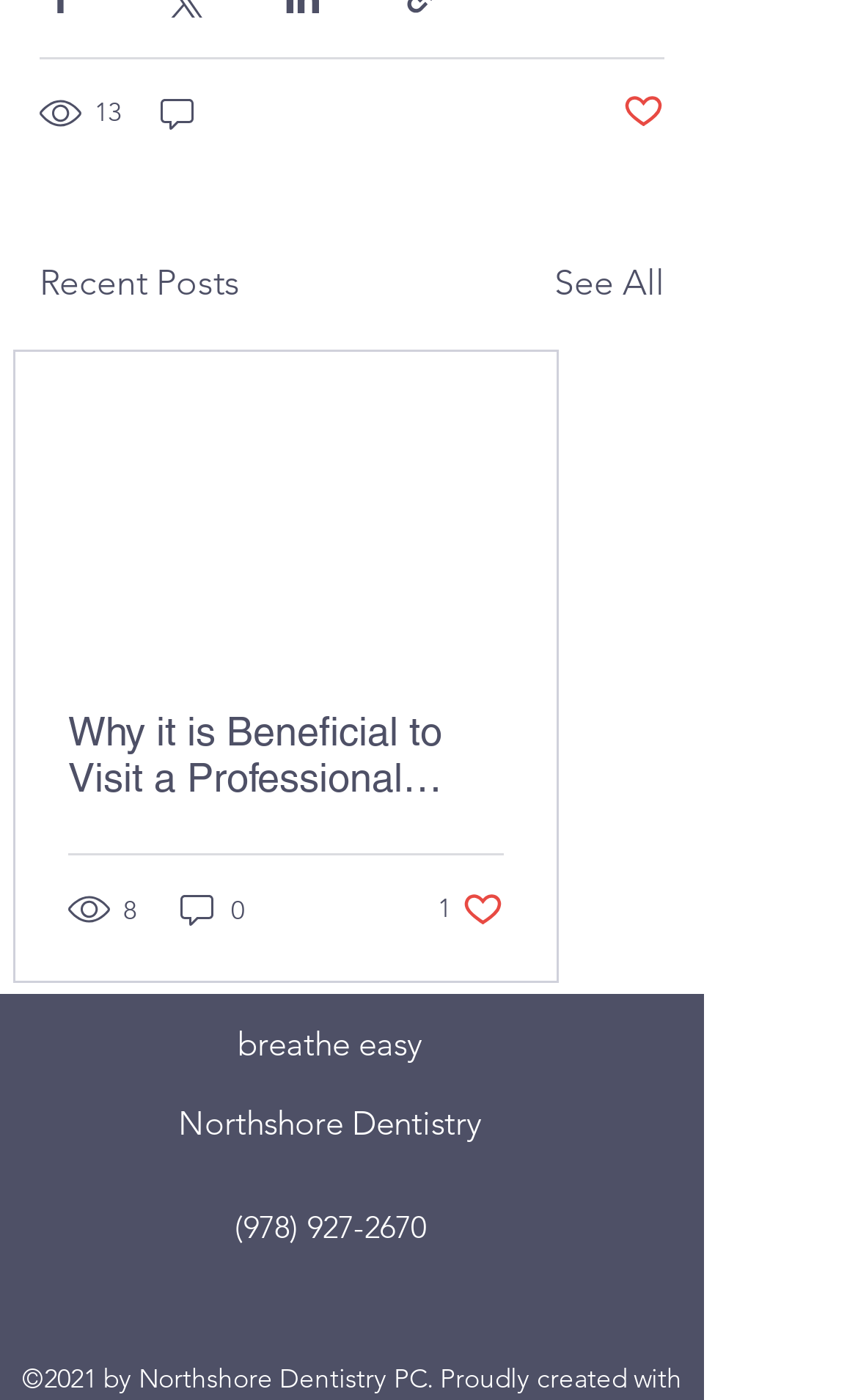Please identify the bounding box coordinates of the element's region that should be clicked to execute the following instruction: "See all posts". The bounding box coordinates must be four float numbers between 0 and 1, i.e., [left, top, right, bottom].

[0.646, 0.183, 0.774, 0.221]